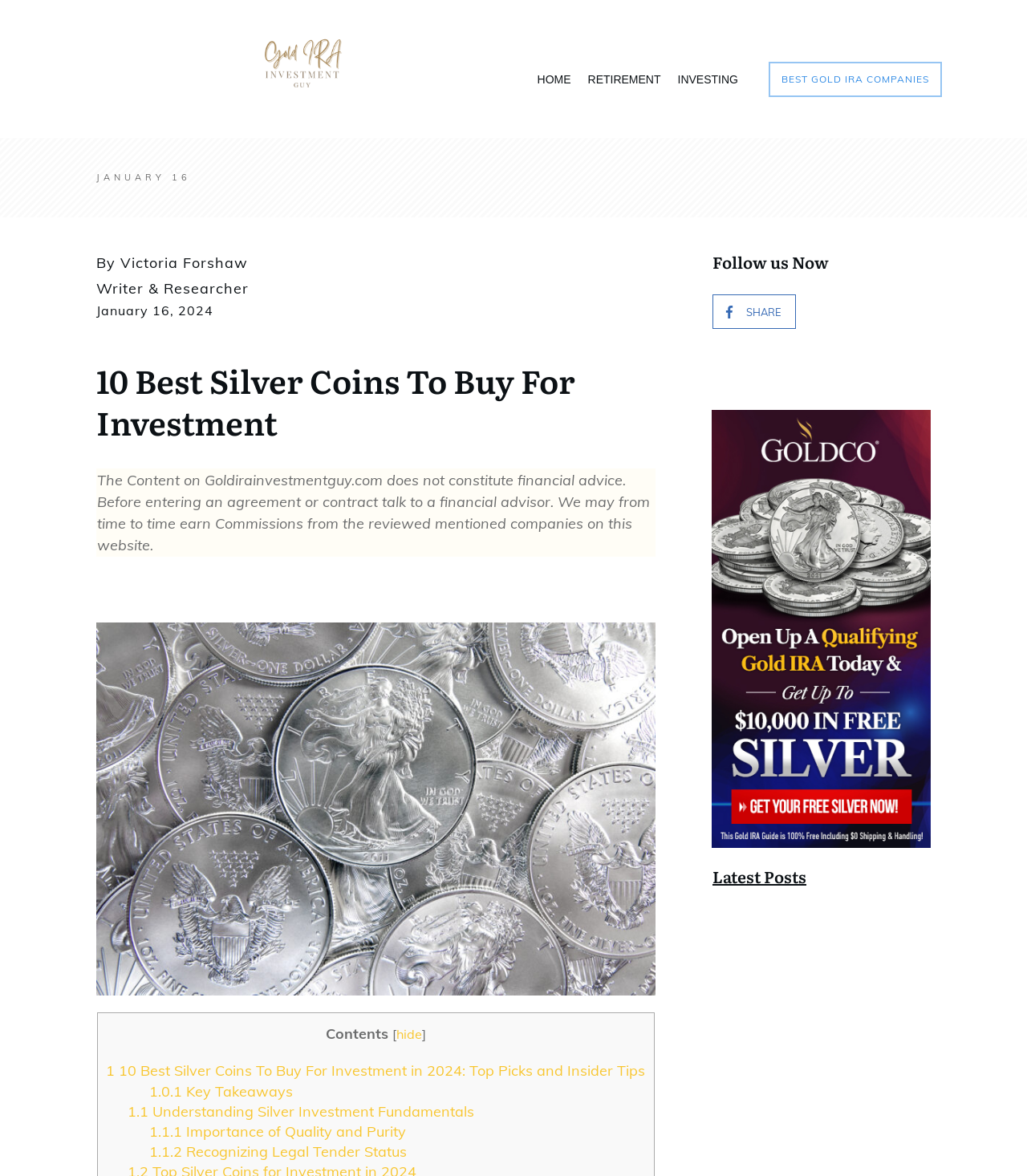Please identify the coordinates of the bounding box that should be clicked to fulfill this instruction: "Share the article".

[0.695, 0.251, 0.761, 0.279]